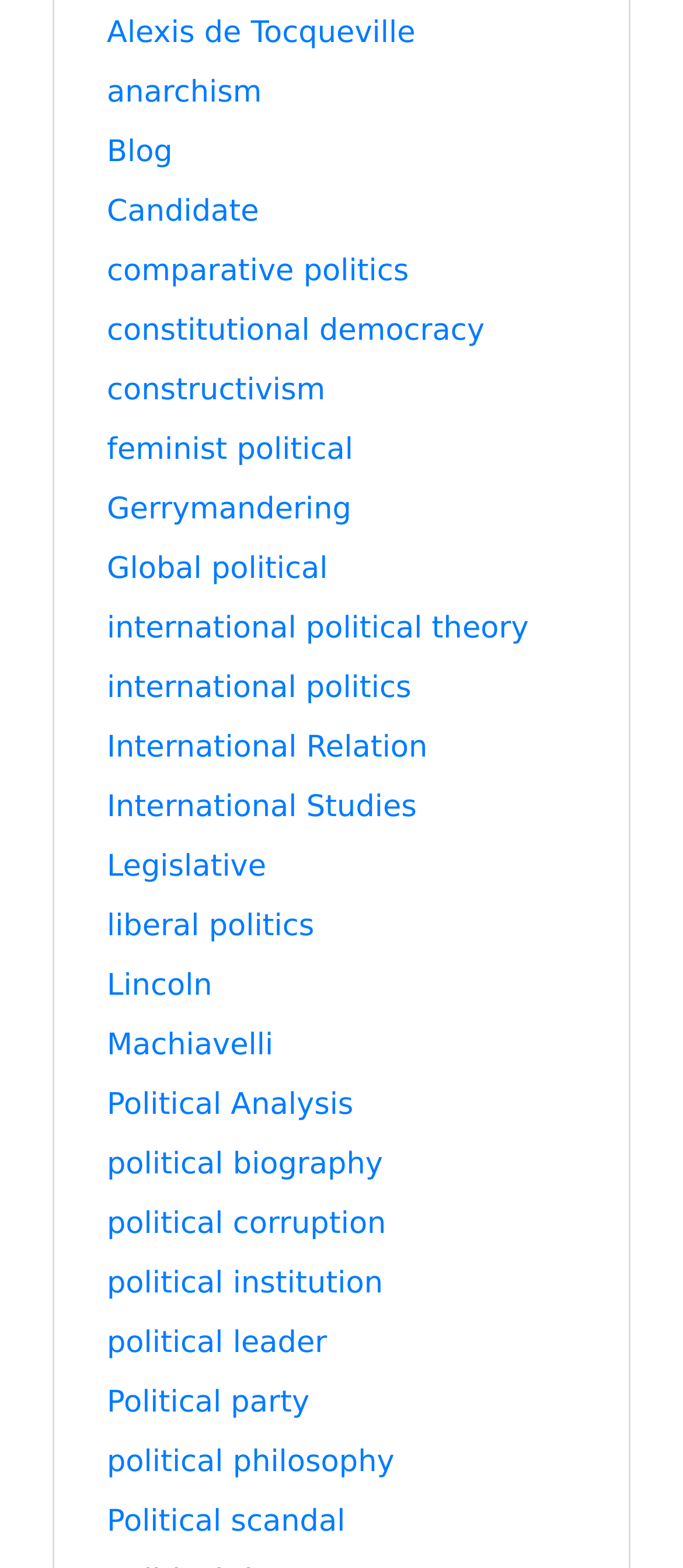Can you identify the bounding box coordinates of the clickable region needed to carry out this instruction: 'read about international political theory'? The coordinates should be four float numbers within the range of 0 to 1, stated as [left, top, right, bottom].

[0.156, 0.39, 0.774, 0.412]